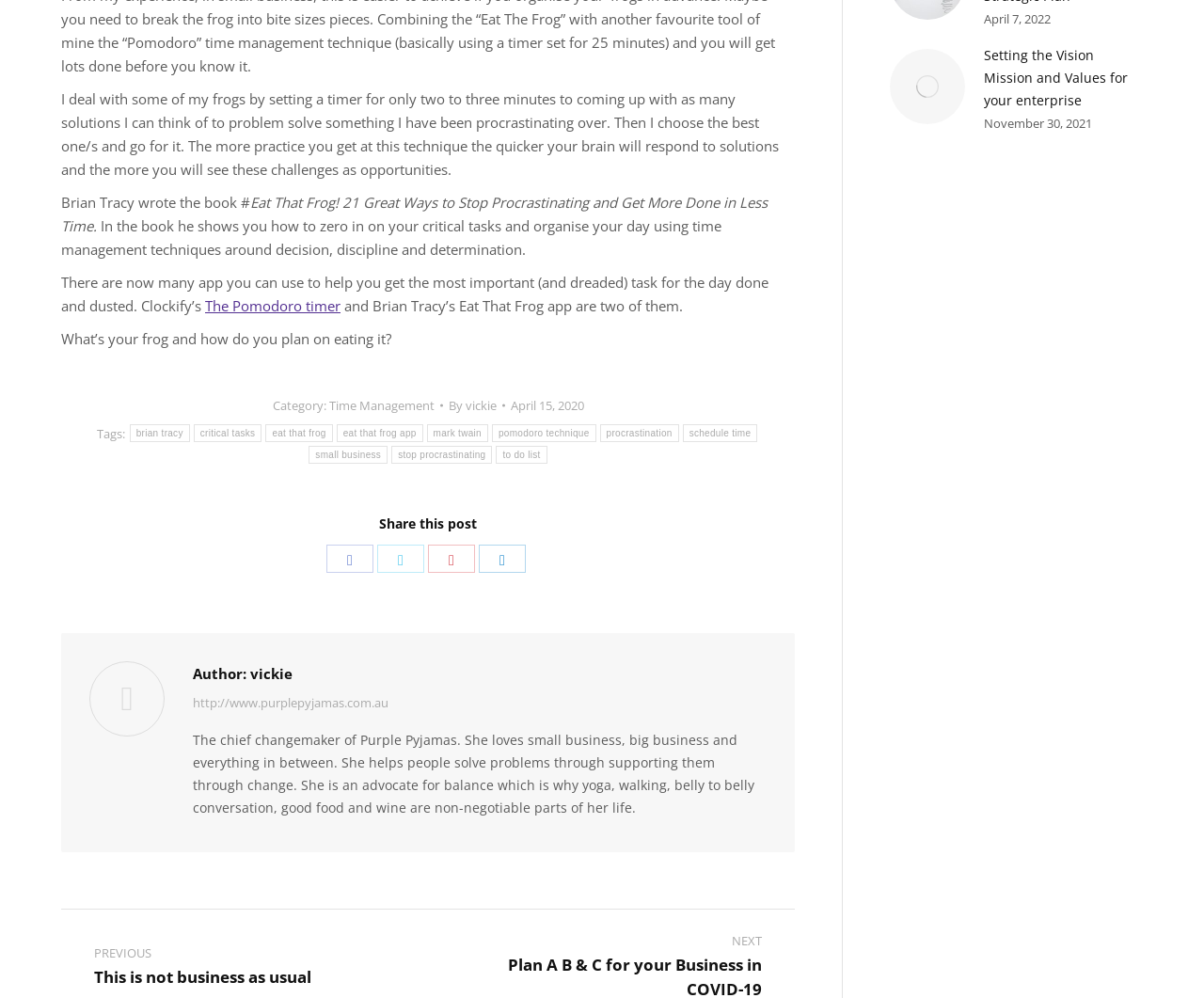Locate the bounding box coordinates of the element that should be clicked to fulfill the instruction: "View the portfolio".

None